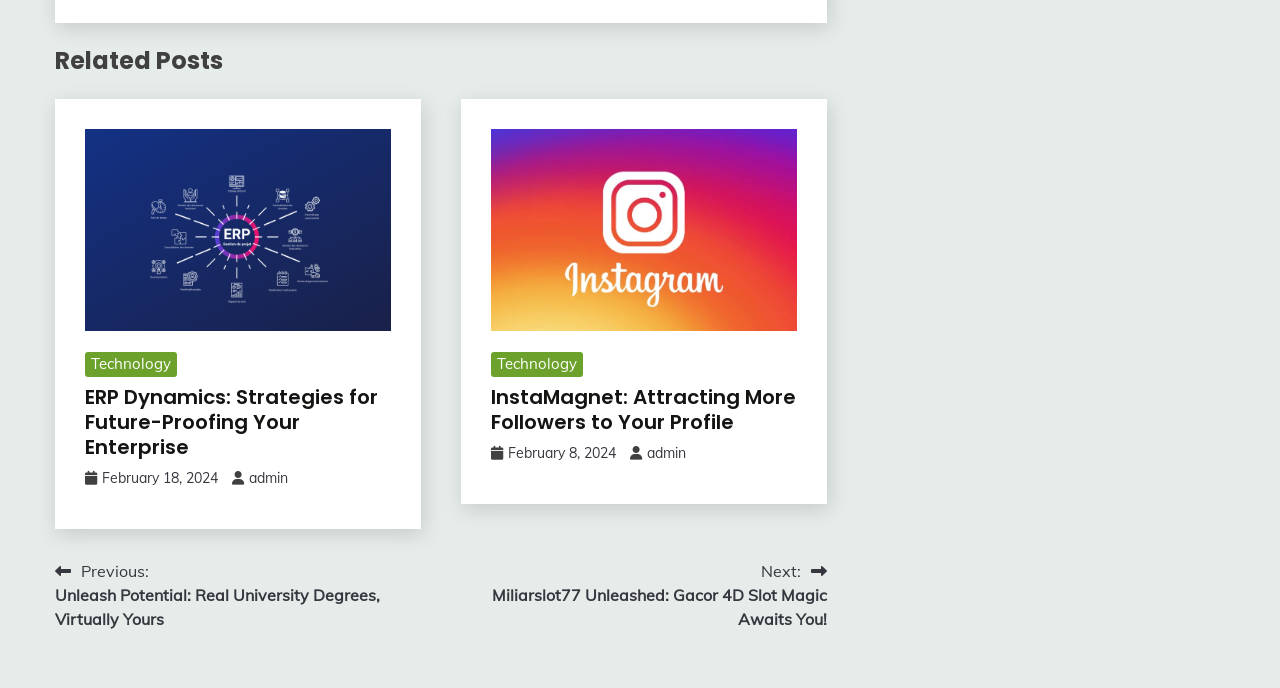What is the category of the first related post?
Please respond to the question with a detailed and well-explained answer.

I looked at the link element [351] which is a sibling of the first related post's link element [290], and it has the text 'Technology', indicating the category of the first related post.